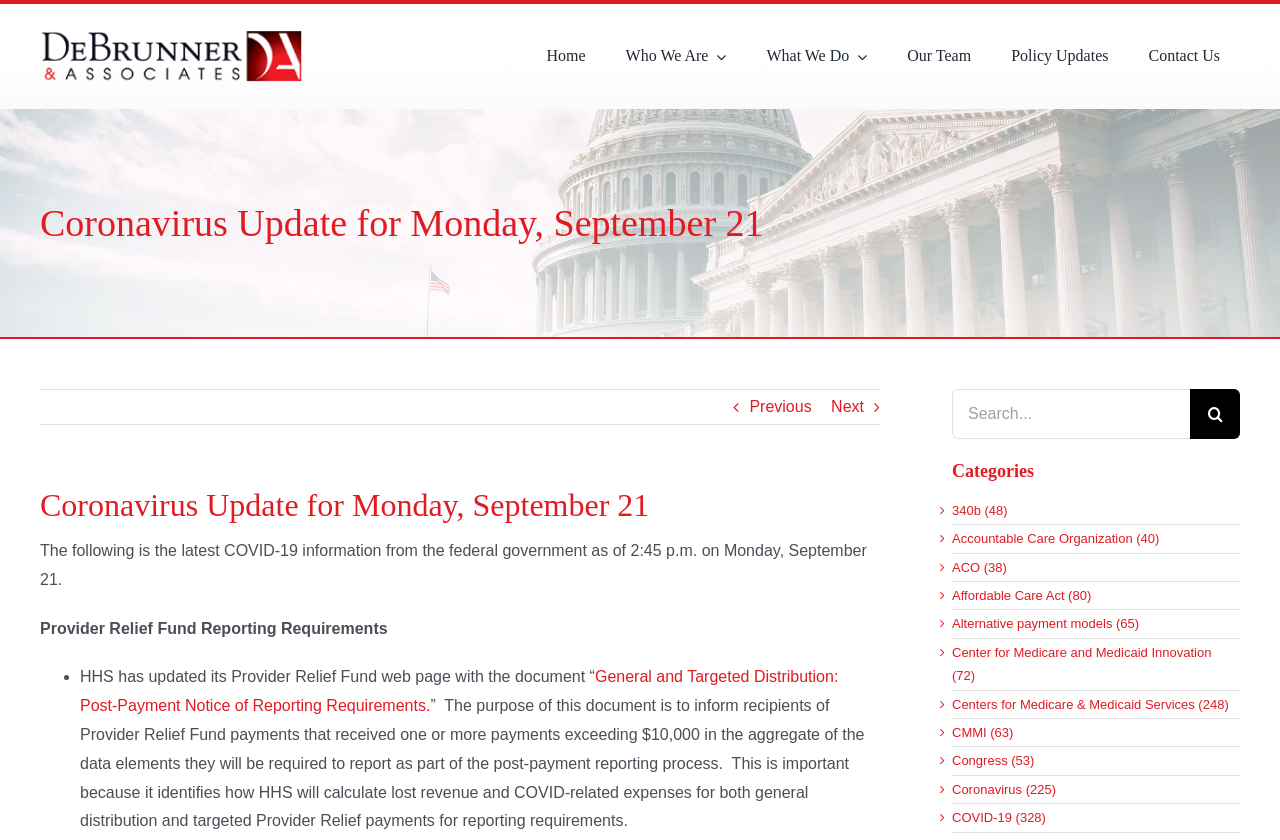How many links are in the navigation menu?
Refer to the image and answer the question using a single word or phrase.

7